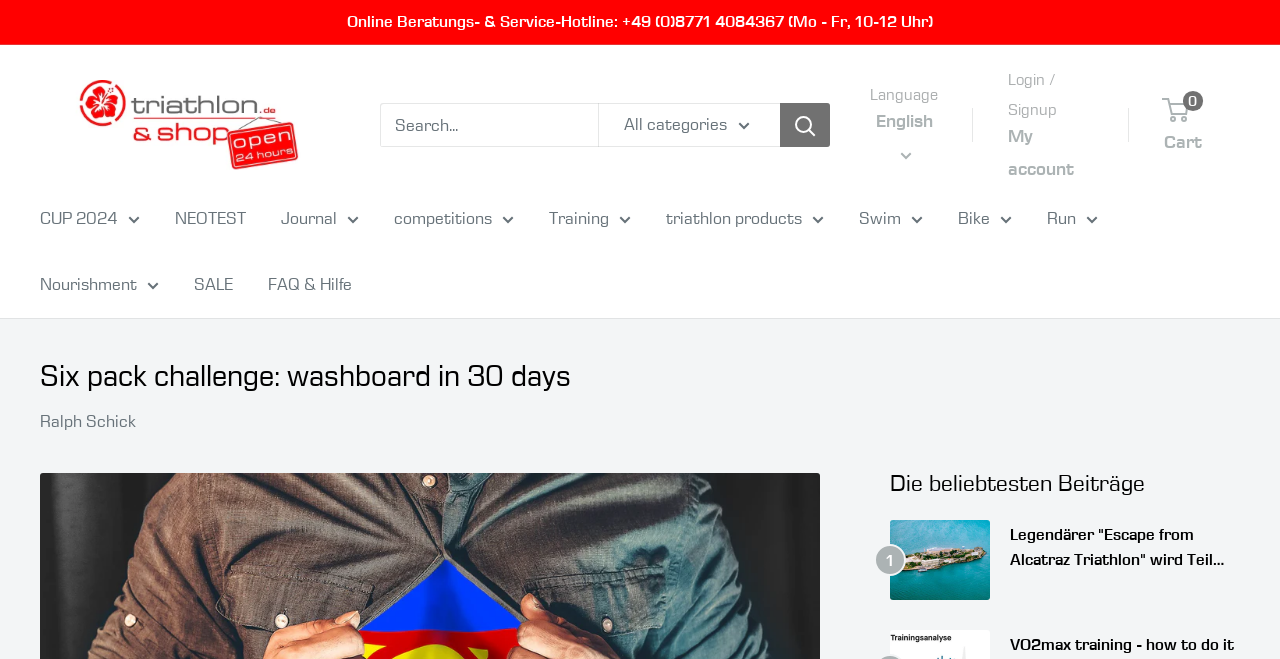Locate the bounding box coordinates of the region to be clicked to comply with the following instruction: "Search for products". The coordinates must be four float numbers between 0 and 1, in the form [left, top, right, bottom].

[0.297, 0.157, 0.648, 0.224]